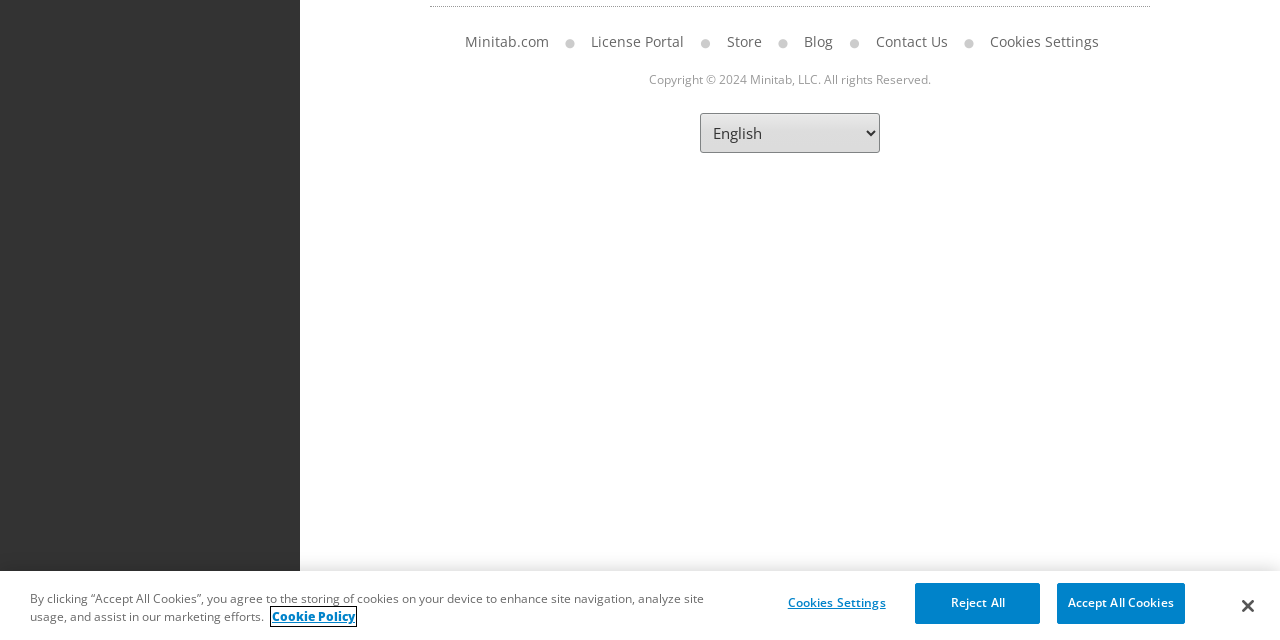For the following element description, predict the bounding box coordinates in the format (top-left x, top-left y, bottom-right x, bottom-right y). All values should be floating point numbers between 0 and 1. Description: aria-label="Close"

[0.958, 0.912, 0.992, 0.981]